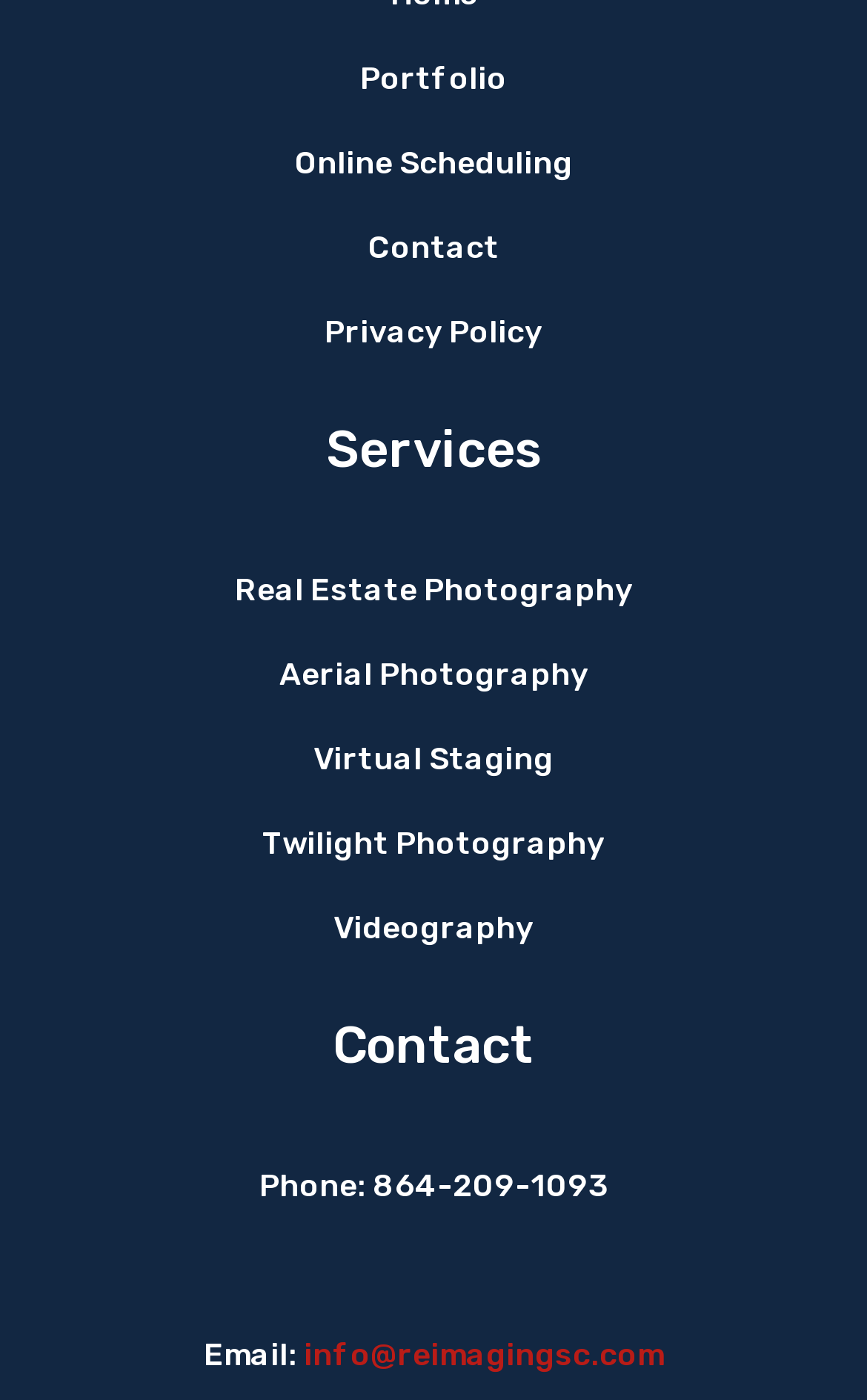How many types of photography services are listed? Based on the image, give a response in one word or a short phrase.

4